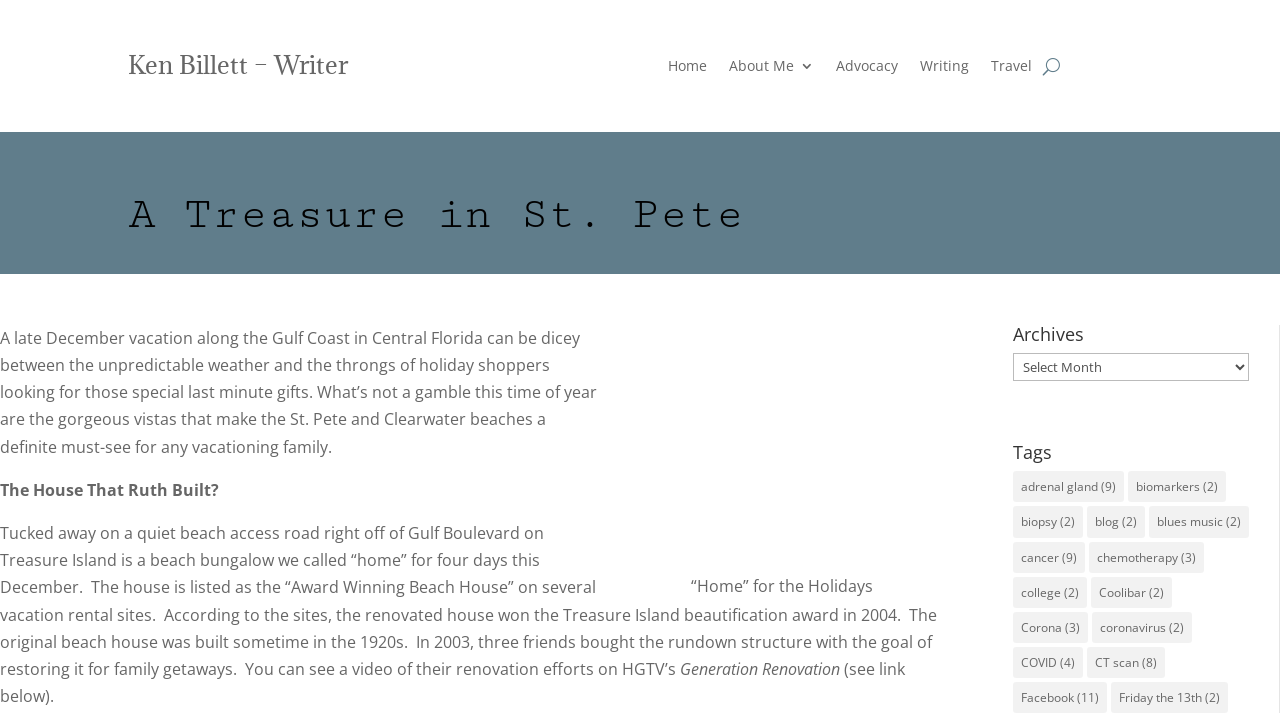Please locate the bounding box coordinates of the element that should be clicked to complete the given instruction: "Click on the 'About Me 3' link".

[0.57, 0.083, 0.636, 0.114]